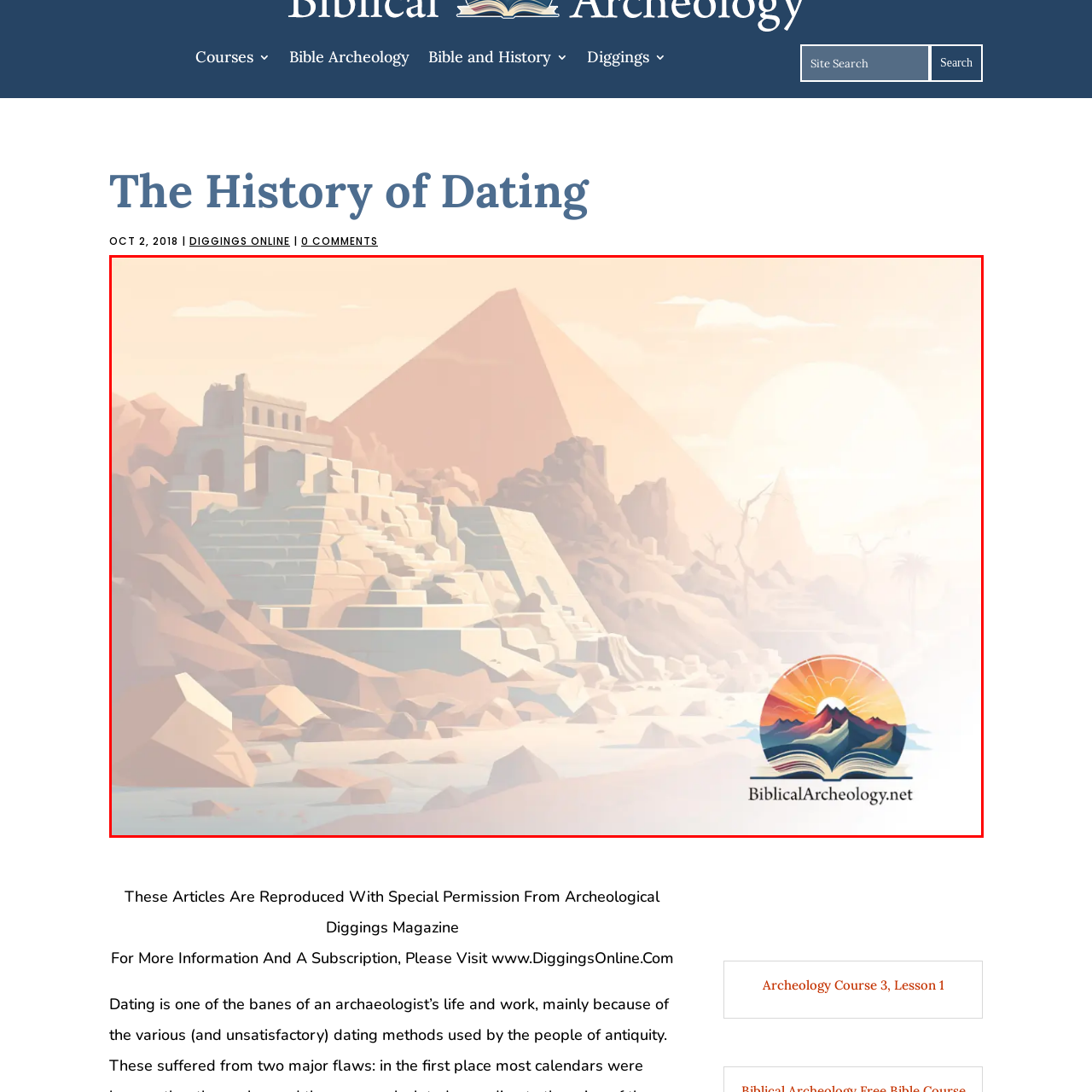Thoroughly describe the scene captured inside the red-bordered section of the image.

This image depicts a stunning digital illustration of an ancient archaeological site, featuring an intricate stone structure in the foreground that resembles a temple-like ruin with multiple terraces. Majestic mountains and pyramids rise in the background, bathed in warm hues reflecting the soft glow of a rising or setting sun, which enhances the serene atmosphere. The landscape is dotted with rocks and sandy terrain, emphasizing the ancient, rugged beauty of the site. In the lower right corner, a logo bearing the text "BiblicalArcheology.net" is prominently displayed, suggesting a connection to biblical archaeology and research. The overall composition evokes a sense of history and exploration, inviting viewers to delve into the mysteries of past civilizations.